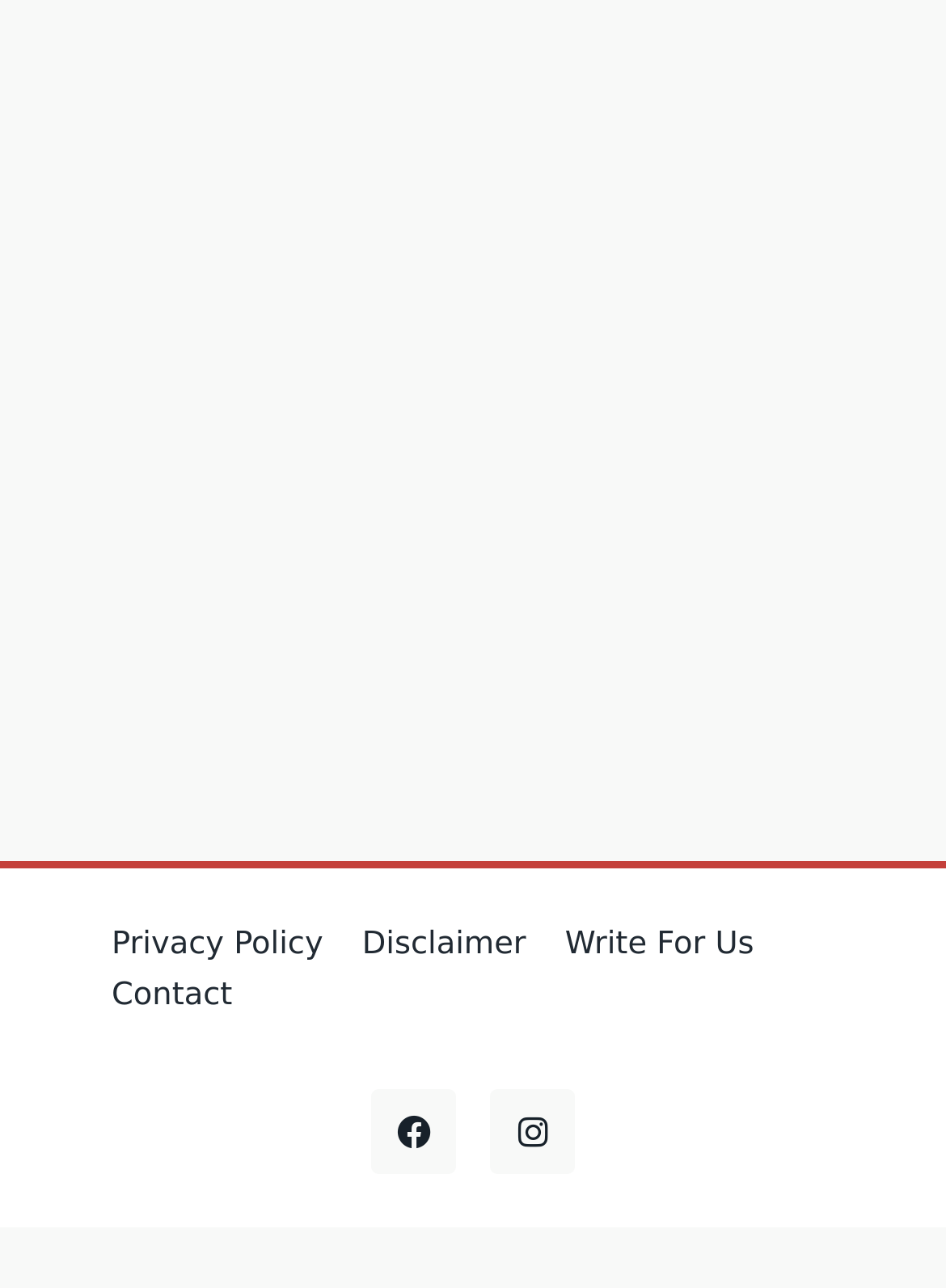Can you pinpoint the bounding box coordinates for the clickable element required for this instruction: "Click the 'VIRTUAL ZOOM MAGIC SHOW' link"? The coordinates should be four float numbers between 0 and 1, i.e., [left, top, right, bottom].

None